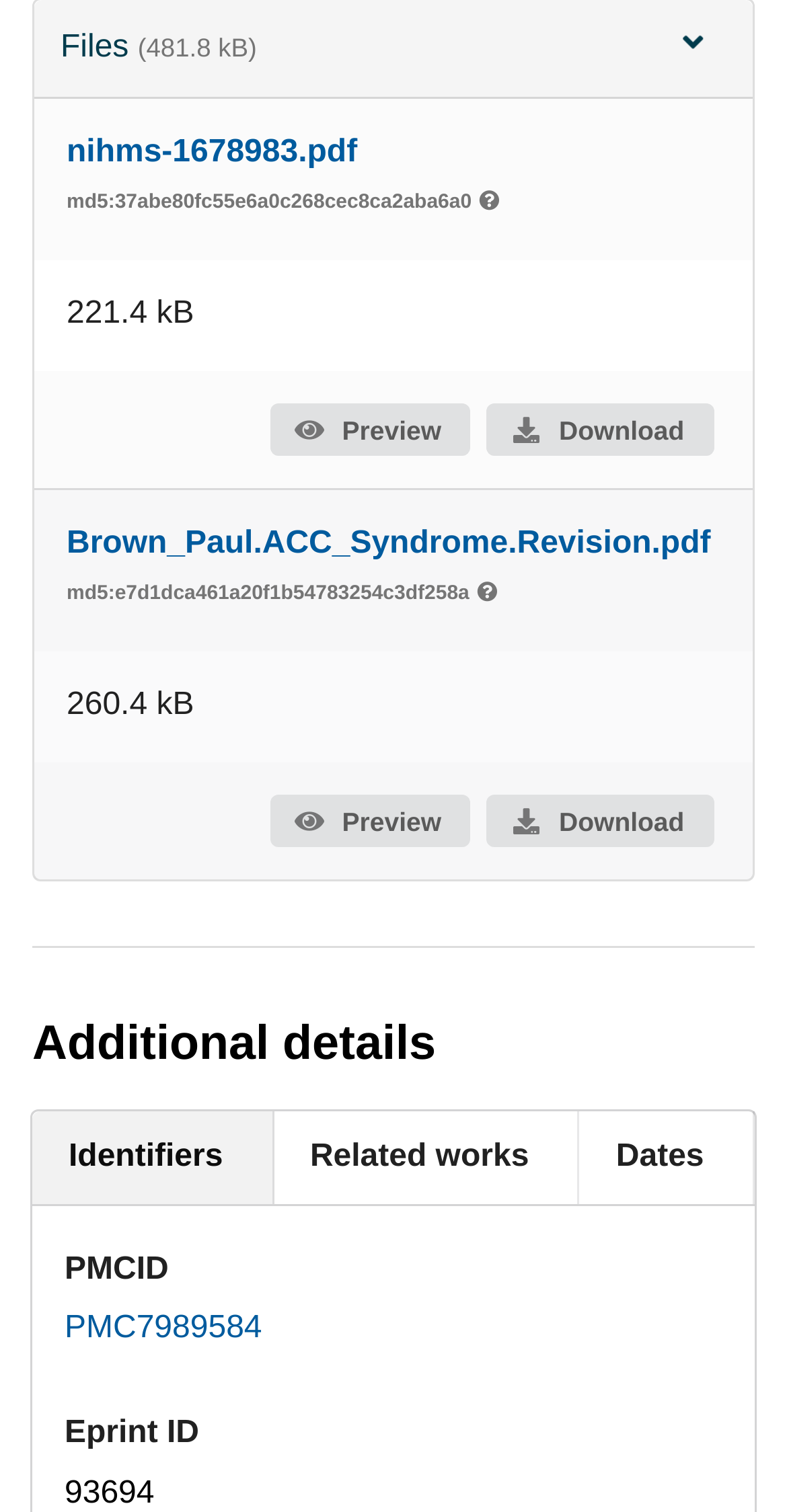Pinpoint the bounding box coordinates of the clickable element to carry out the following instruction: "view PMC7989584."

[0.082, 0.868, 0.333, 0.89]